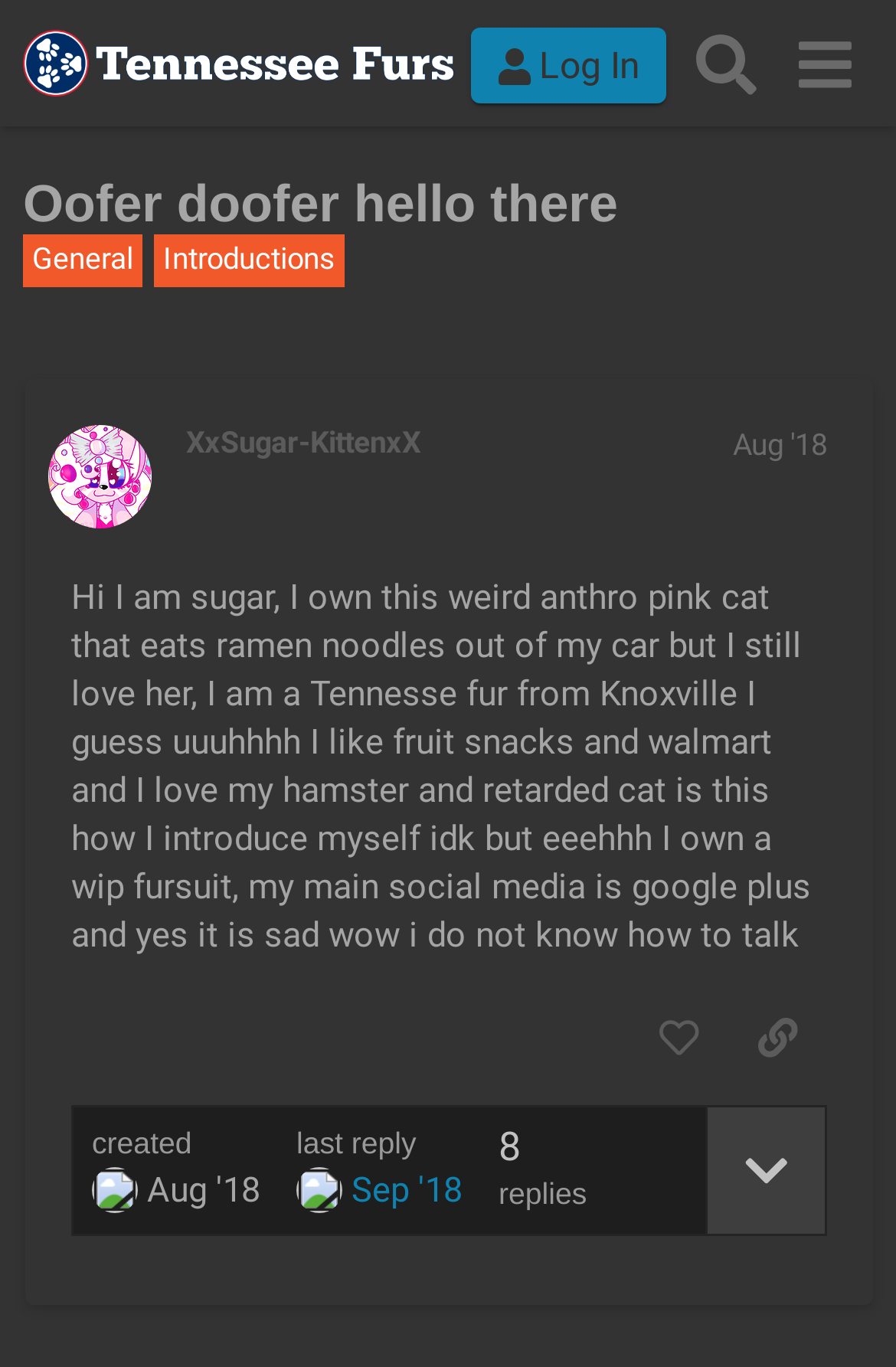Describe all significant elements and features of the webpage.

This webpage appears to be a forum post introduction page, specifically from the Tennessee Furs community. At the top, there is a header section with a logo image of "Tennessee Furs" on the left, a "Log In" button on the right, and a "Search" link with a dropdown menu on the far right. Below the header, there is a title "Oofer doofer hello there" with a link to the same title.

The page is divided into sections, with the first section being a navigation menu with links to "General" and "Introductions" categories. The "General" link has a brief description of "General conversation topics will be held here", while the "Introductions" link has a description of "Tell us about yourself, who are you, what do you do?".

The main content of the page is a post by a user named "XxSugar-KittenxX", dated August 2018. The post has a heading with the user's name and date, followed by a long paragraph of text that introduces themselves, mentioning their interests, pets, and hobbies. Below the post, there are several buttons, including "like this post", "share a link to this post", and "expand topic details". There is also a section showing the post's creation date and time, as well as the date and time of the last reply, which is September 2018.